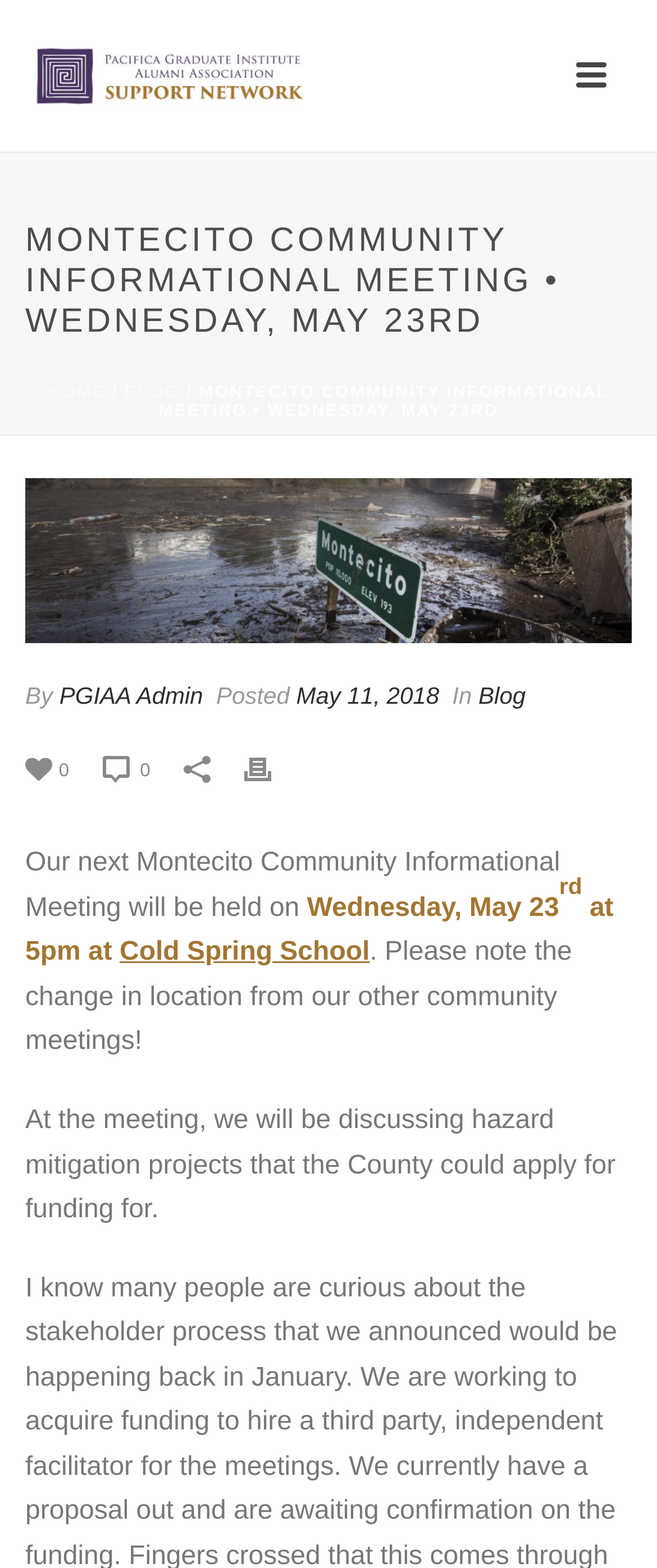Given the element description Home, specify the bounding box coordinates of the corresponding UI element in the format (top-left x, top-left y, bottom-right x, bottom-right y). All values must be between 0 and 1.

[0.074, 0.245, 0.161, 0.257]